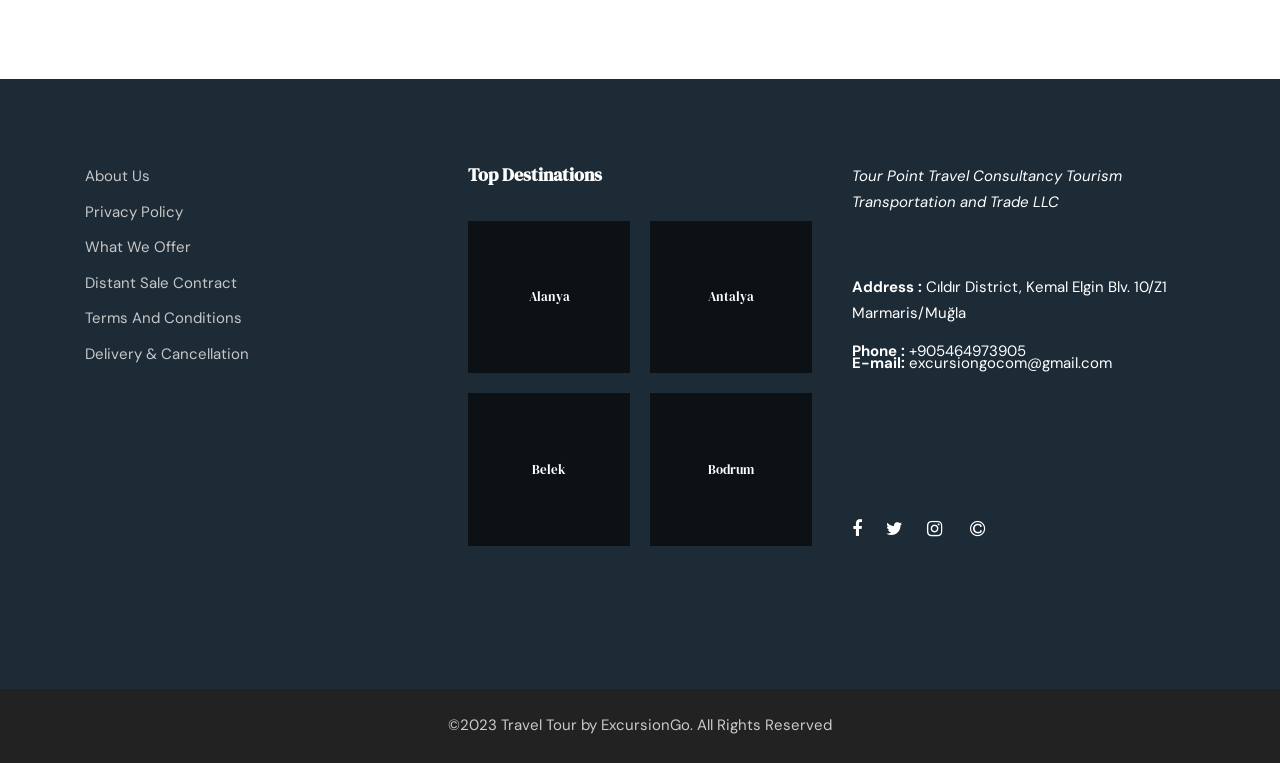Find the bounding box coordinates for the area that should be clicked to accomplish the instruction: "Visit Antalya".

[0.553, 0.378, 0.589, 0.4]